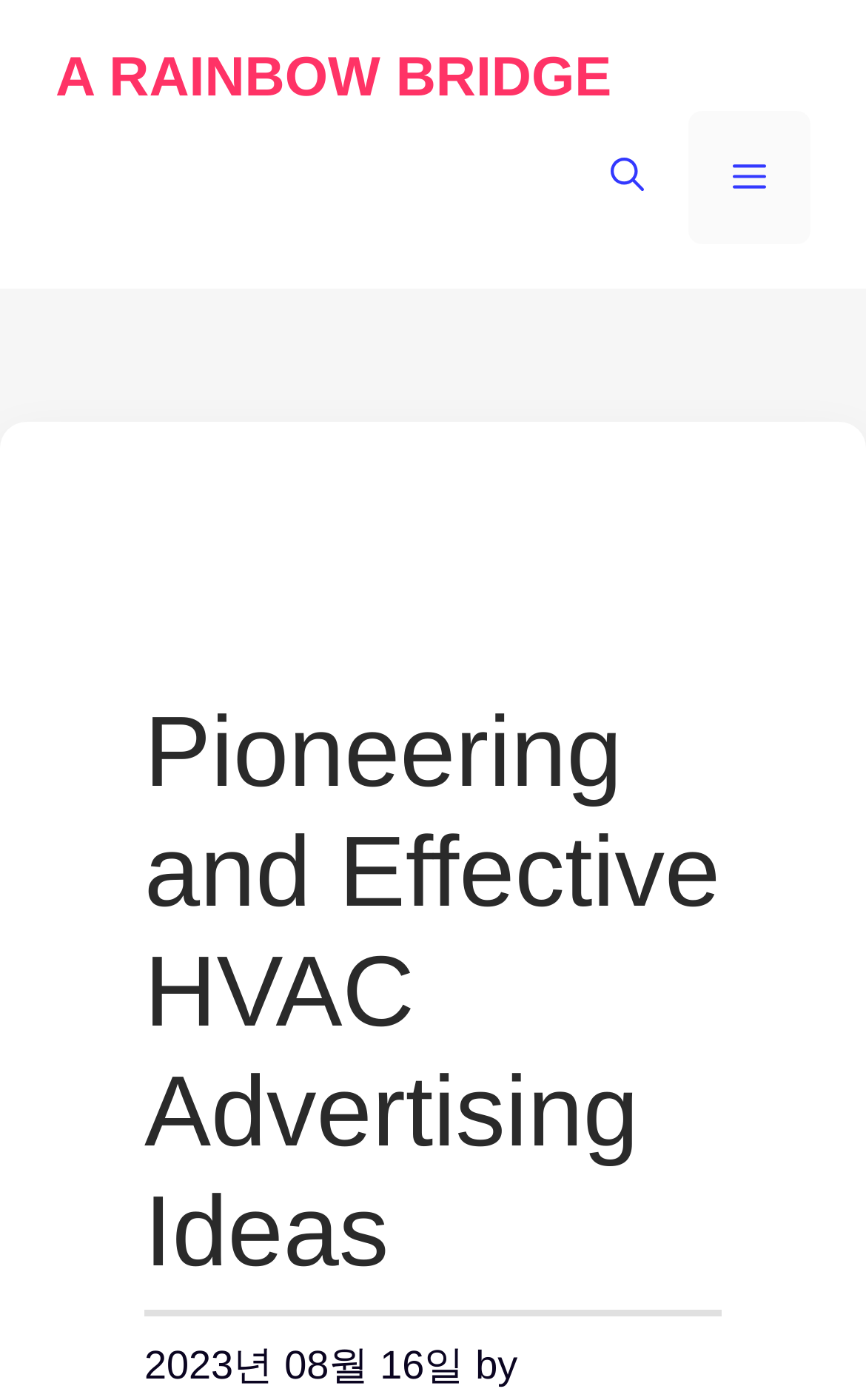What is the main topic of the webpage?
Provide a detailed and well-explained answer to the question.

The main topic of the webpage can be inferred from the heading 'Pioneering and Effective HVAC Advertising Ideas', which suggests that the webpage is about advertising ideas related to HVAC (heating, ventilation, and air conditioning) systems.